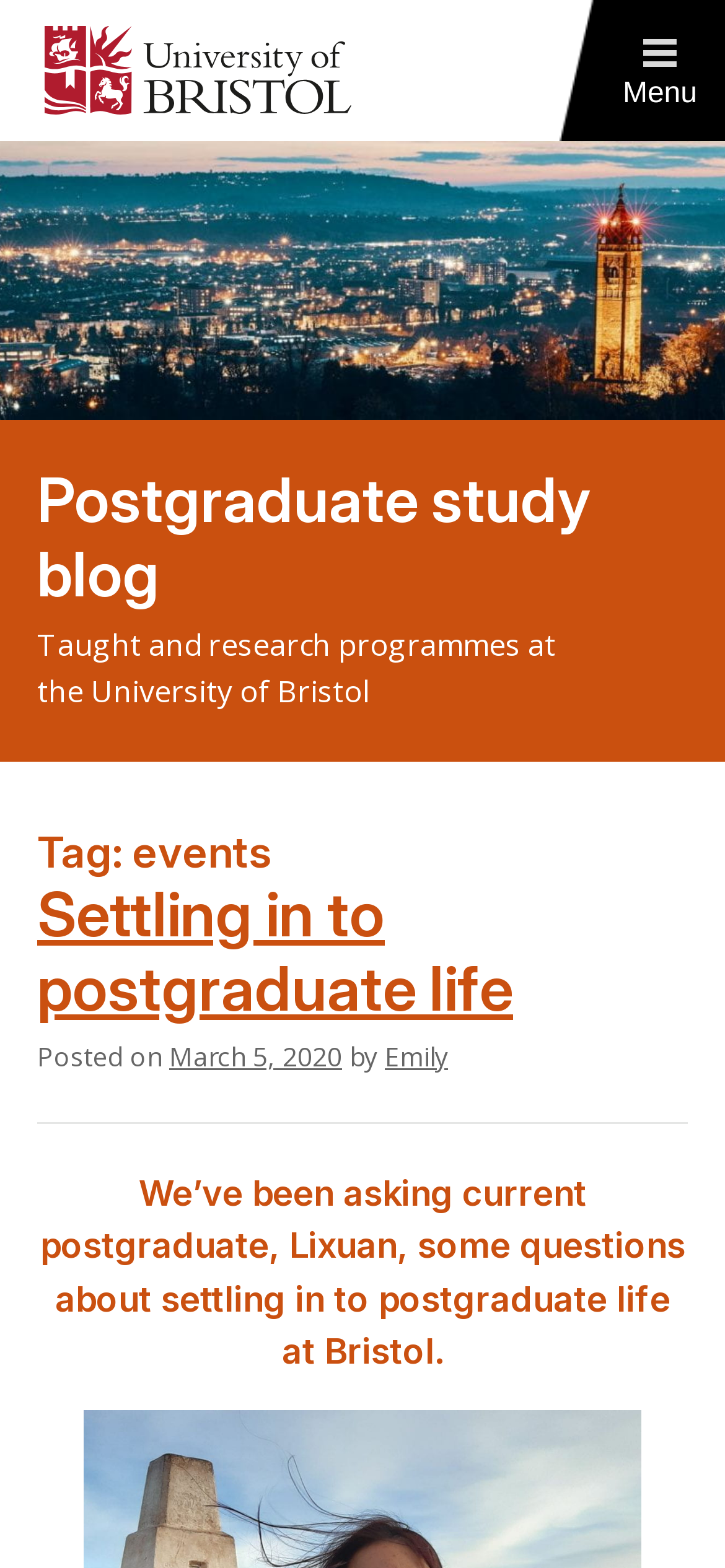What is the topic of the second blog post?
Kindly give a detailed and elaborate answer to the question.

The topic of the second blog post can be found in the heading element, which is located below the first blog post. The heading element contains the text 'We’ve been asking current postgraduate, Lixuan, some questions about settling in to postgraduate life at Bristol.', which suggests that the topic of the blog post is about settling in to postgraduate life at Bristol.